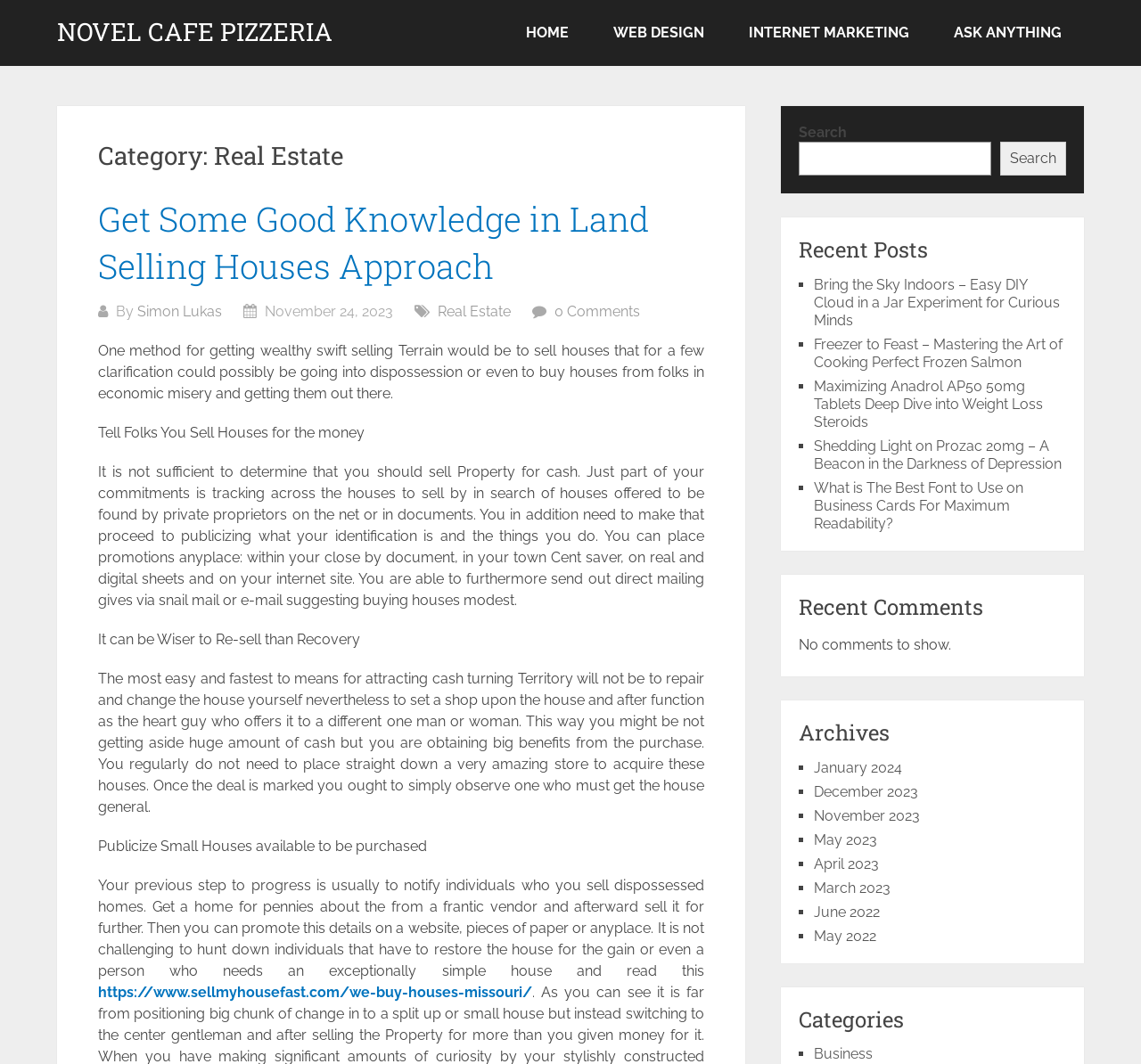Determine the coordinates of the bounding box that should be clicked to complete the instruction: "Check the 'Recent Posts'". The coordinates should be represented by four float numbers between 0 and 1: [left, top, right, bottom].

[0.7, 0.221, 0.934, 0.249]